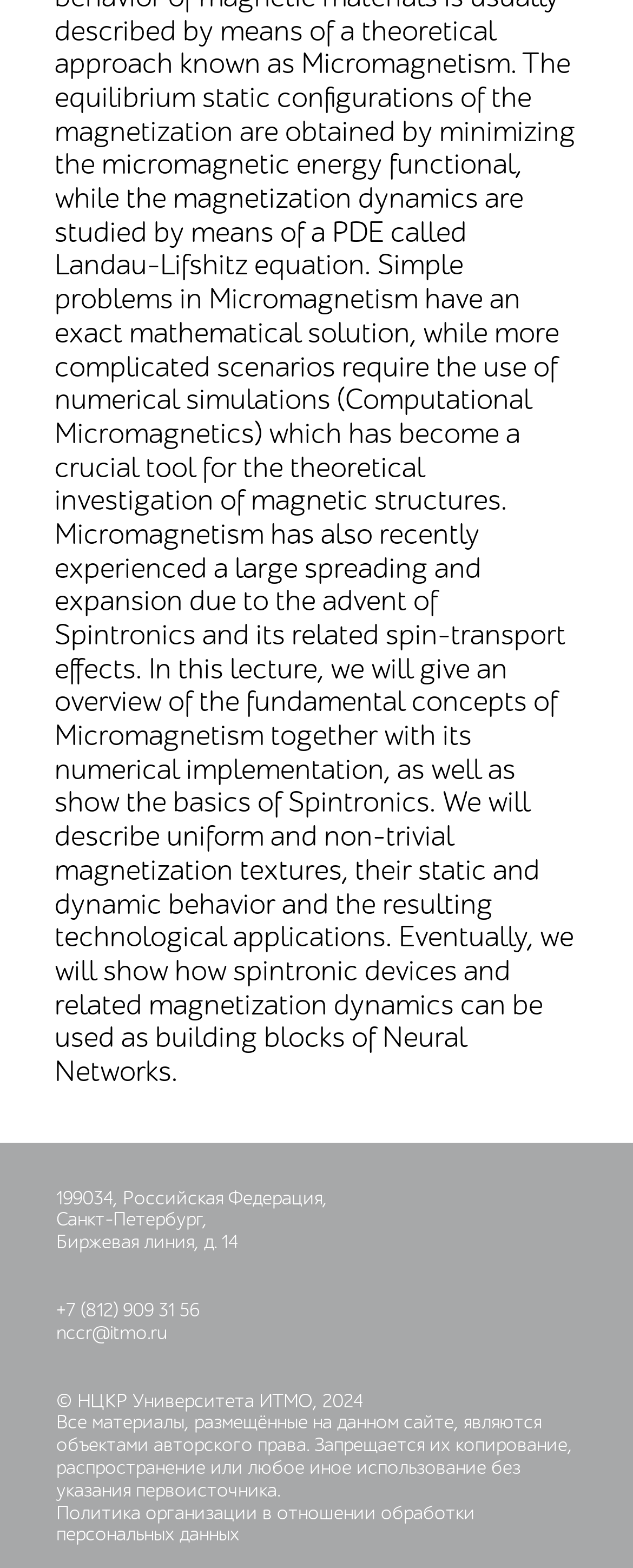What year is the copyright of the website?
Look at the image and respond with a one-word or short-phrase answer.

2024